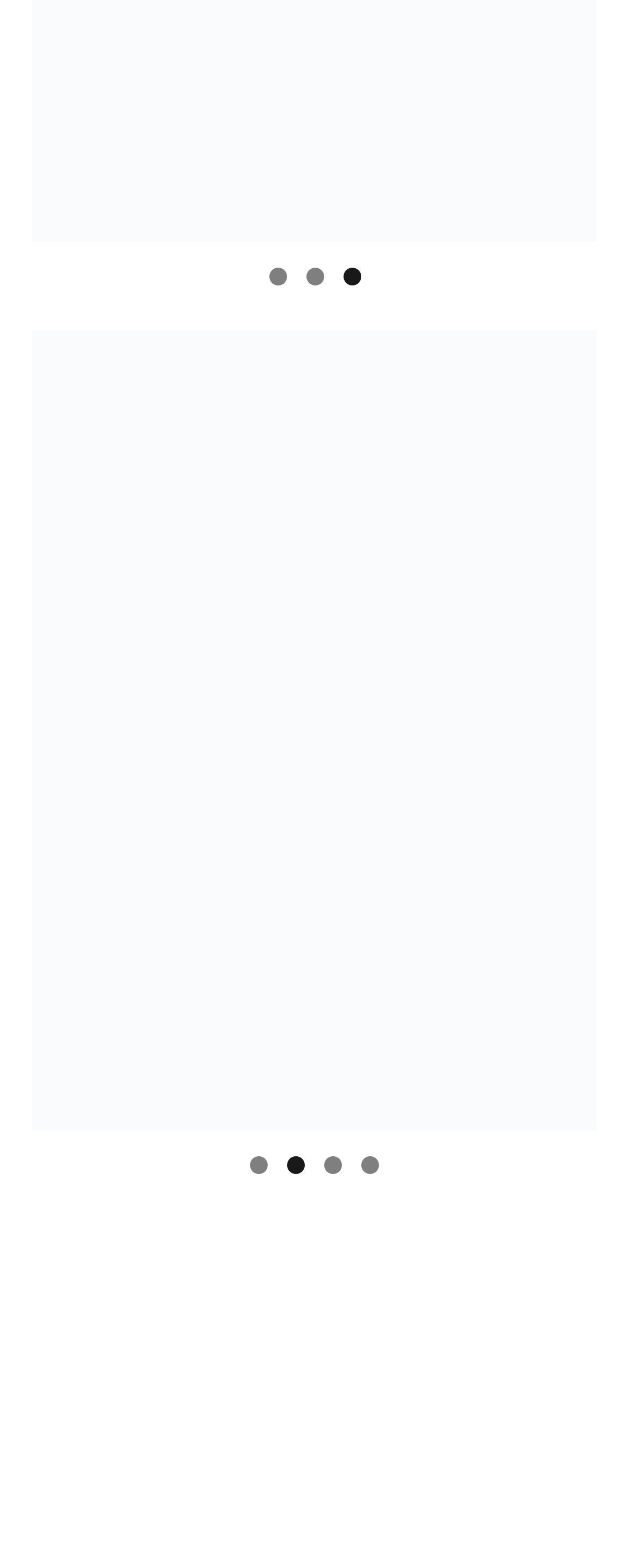Determine the bounding box coordinates of the section to be clicked to follow the instruction: "View slide 2". The coordinates should be given as four float numbers between 0 and 1, formatted as [left, top, right, bottom].

[0.486, 0.17, 0.514, 0.182]